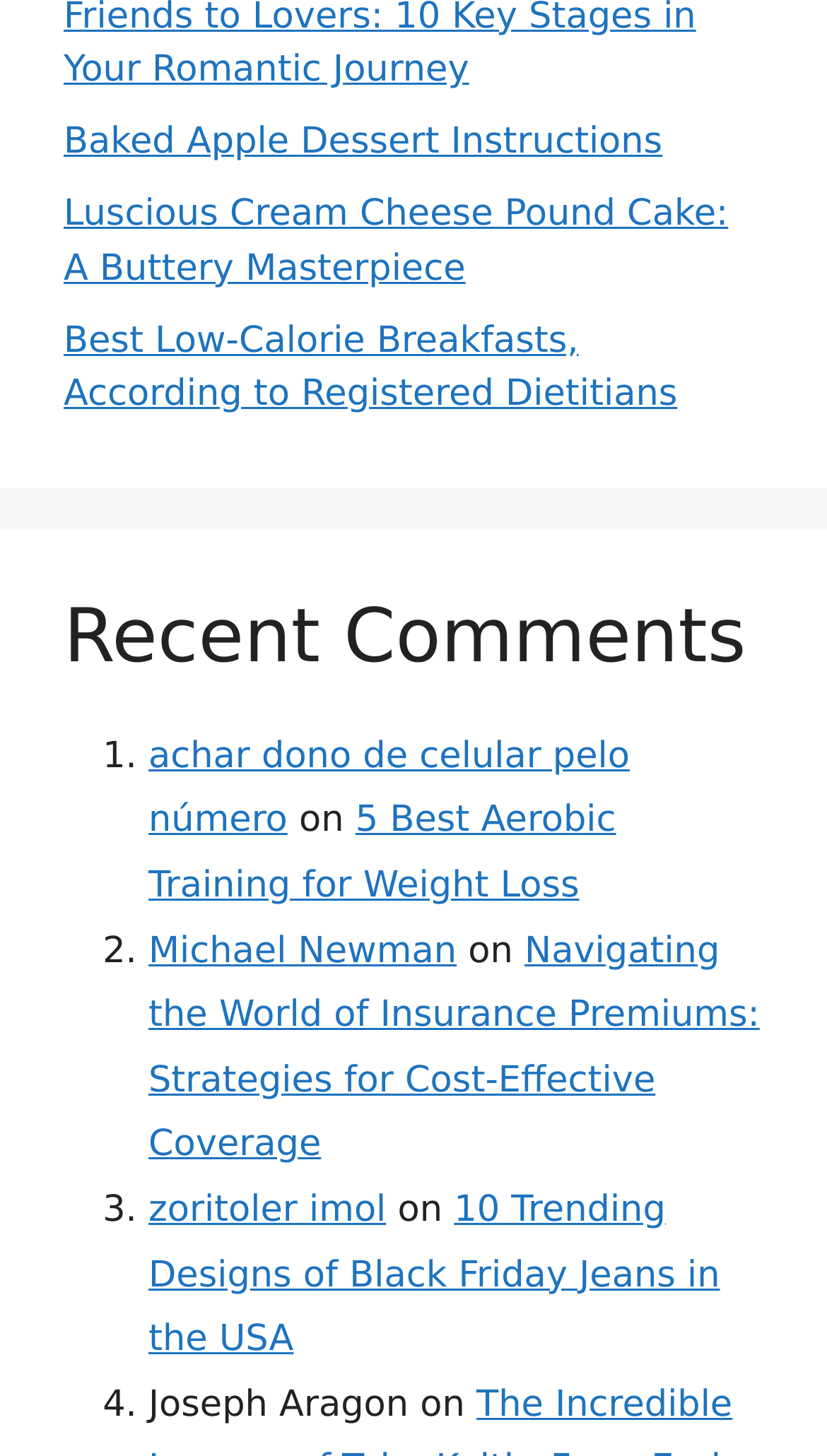Determine the bounding box coordinates for the clickable element to execute this instruction: "Check the comment by Michael Newman". Provide the coordinates as four float numbers between 0 and 1, i.e., [left, top, right, bottom].

[0.179, 0.638, 0.552, 0.667]